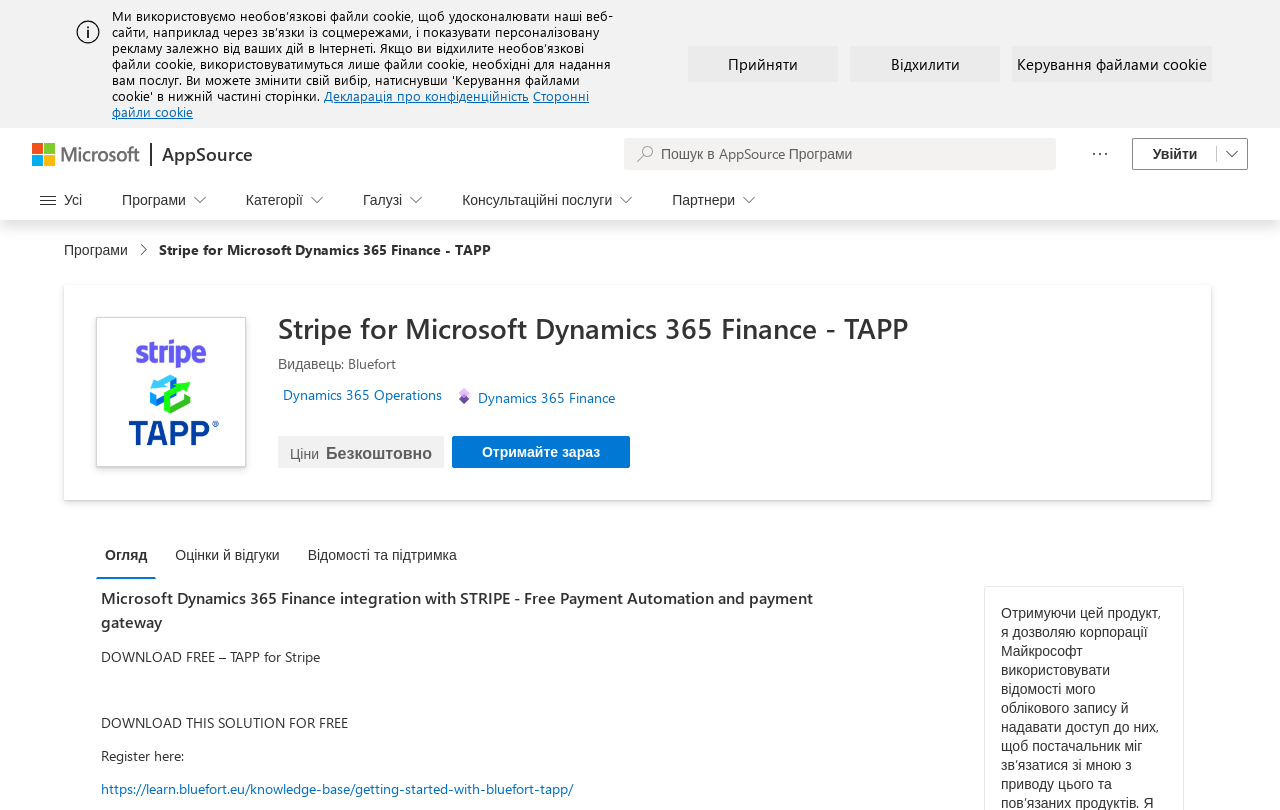Identify and extract the heading text of the webpage.

Stripe for Microsoft Dynamics 365 Finance - TAPP